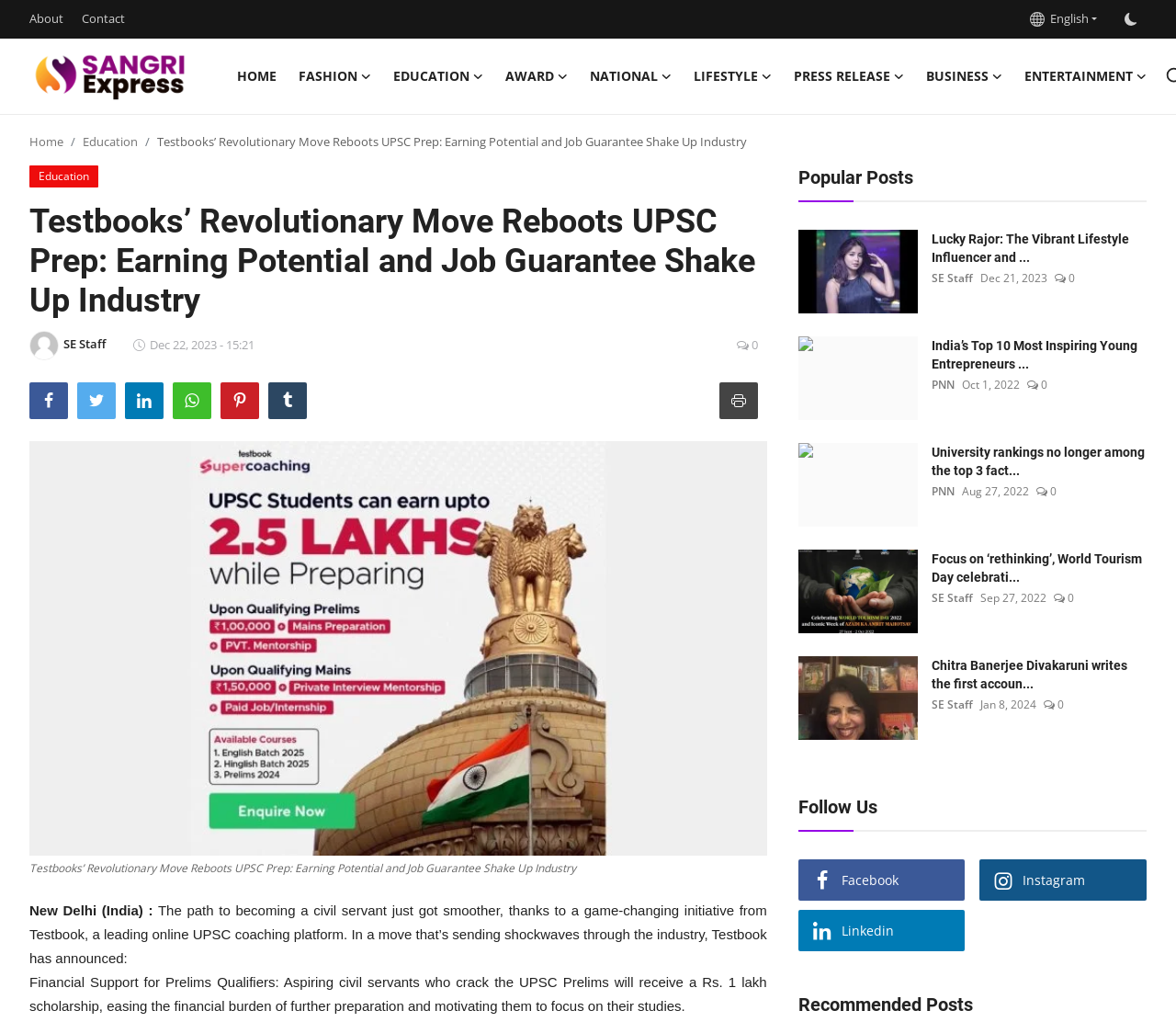Locate the bounding box coordinates of the area to click to fulfill this instruction: "View the 'Popular Posts'". The bounding box should be presented as four float numbers between 0 and 1, in the order [left, top, right, bottom].

[0.679, 0.162, 0.975, 0.185]